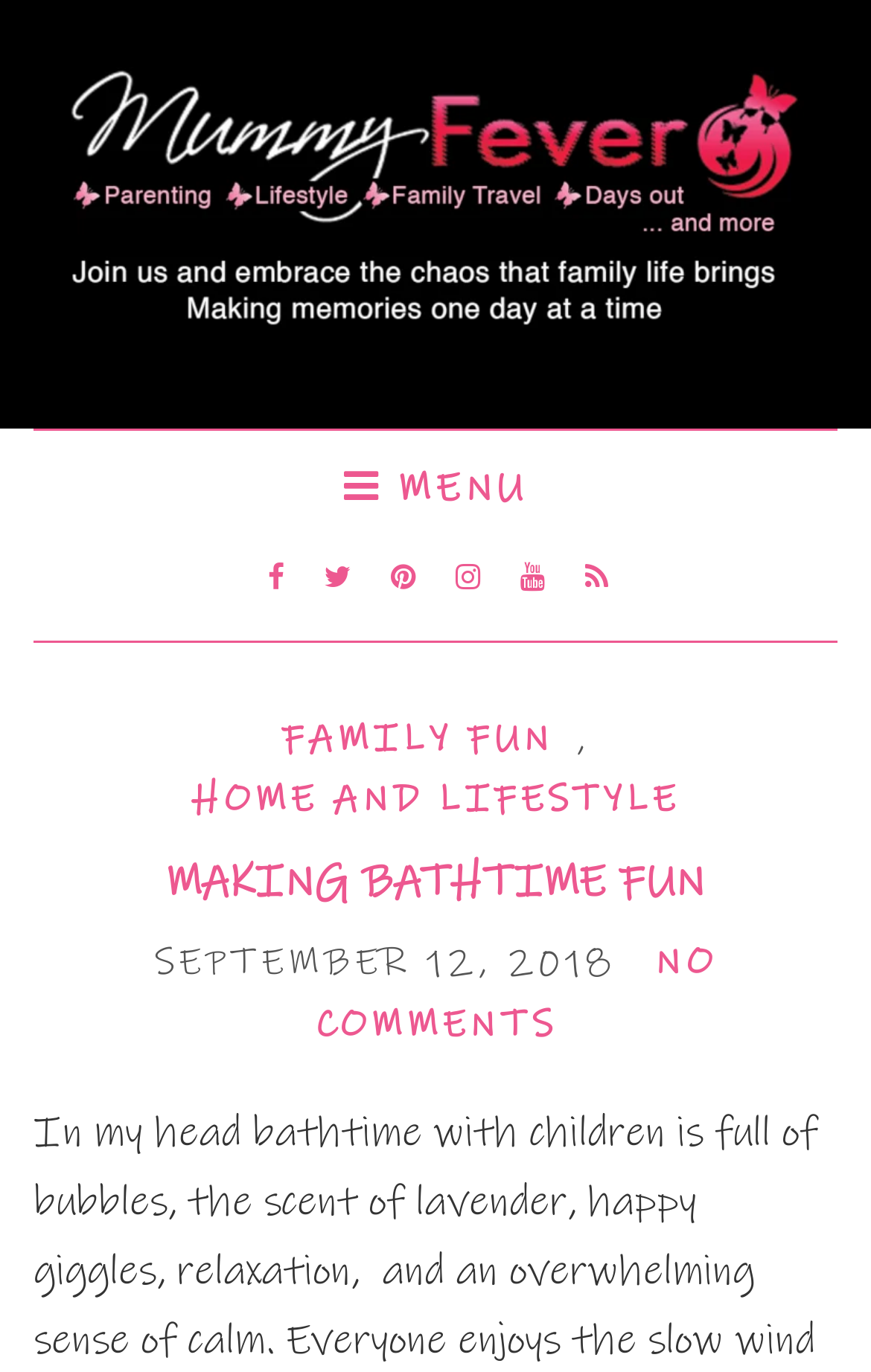How many social media links are there?
Provide a short answer using one word or a brief phrase based on the image.

6